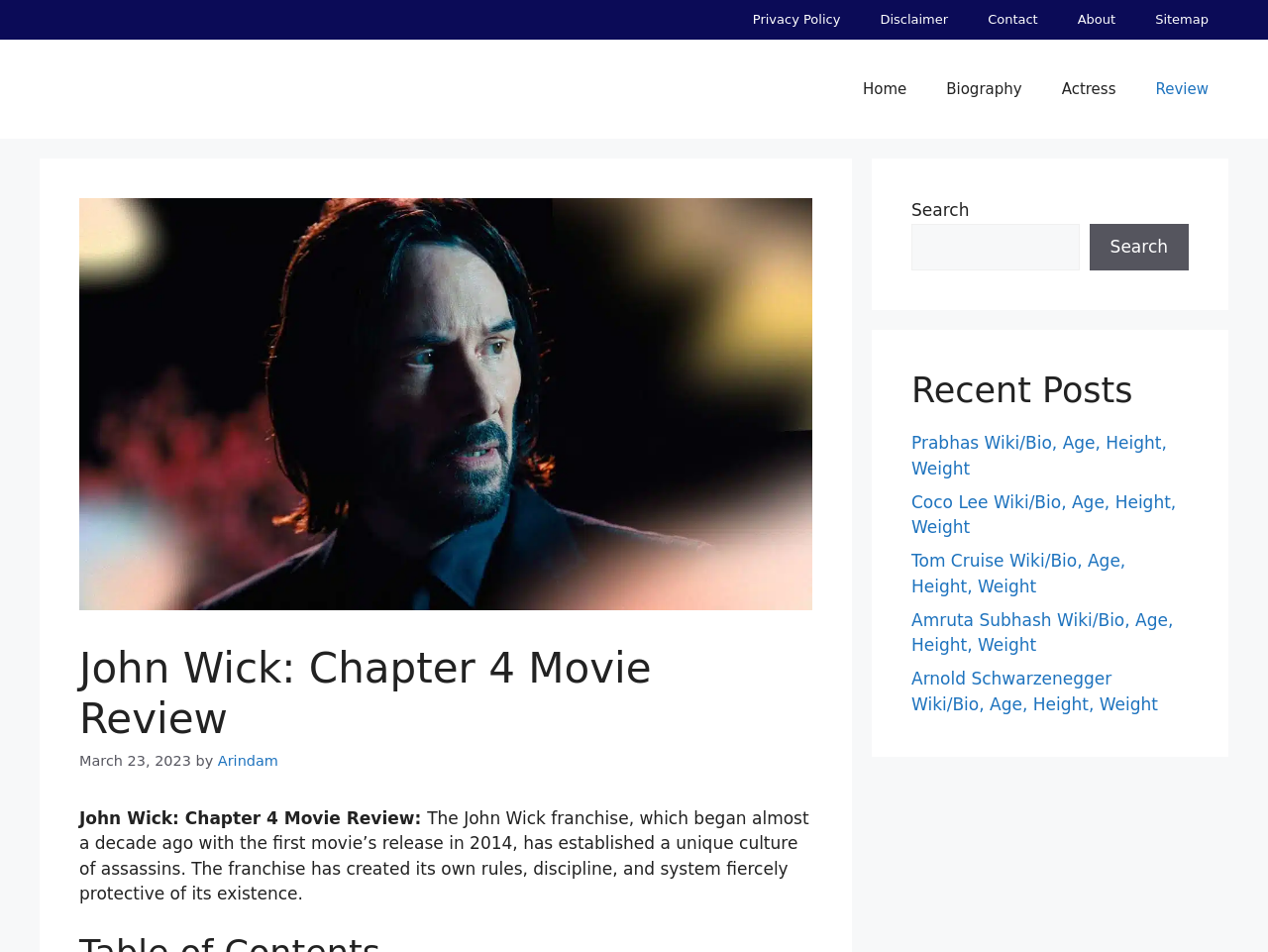Identify the bounding box coordinates of the clickable region necessary to fulfill the following instruction: "Check the 'Recent Posts'". The bounding box coordinates should be four float numbers between 0 and 1, i.e., [left, top, right, bottom].

[0.719, 0.388, 0.938, 0.432]